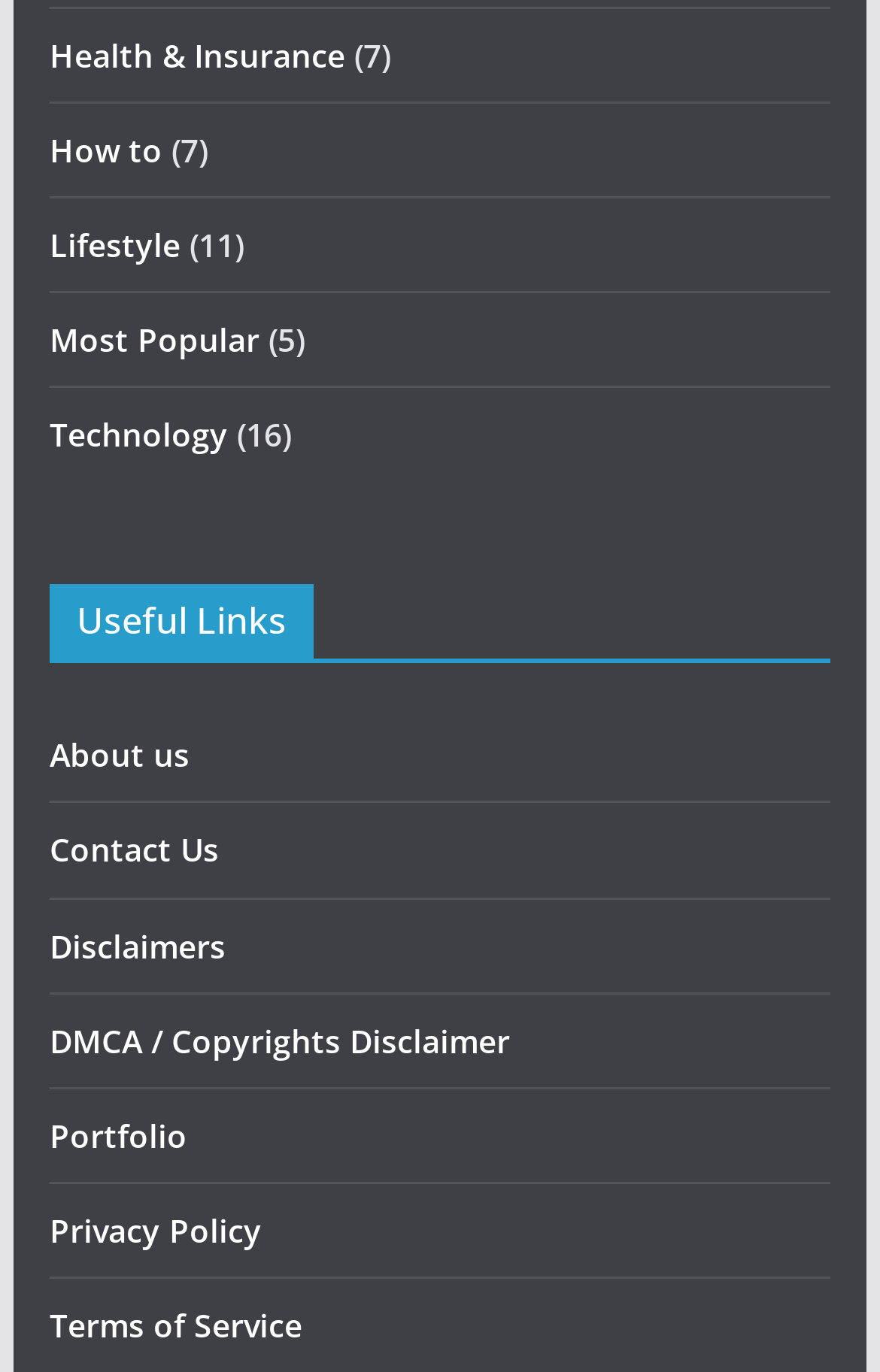Indicate the bounding box coordinates of the element that must be clicked to execute the instruction: "contact us through the link". The coordinates should be given as four float numbers between 0 and 1, i.e., [left, top, right, bottom].

None